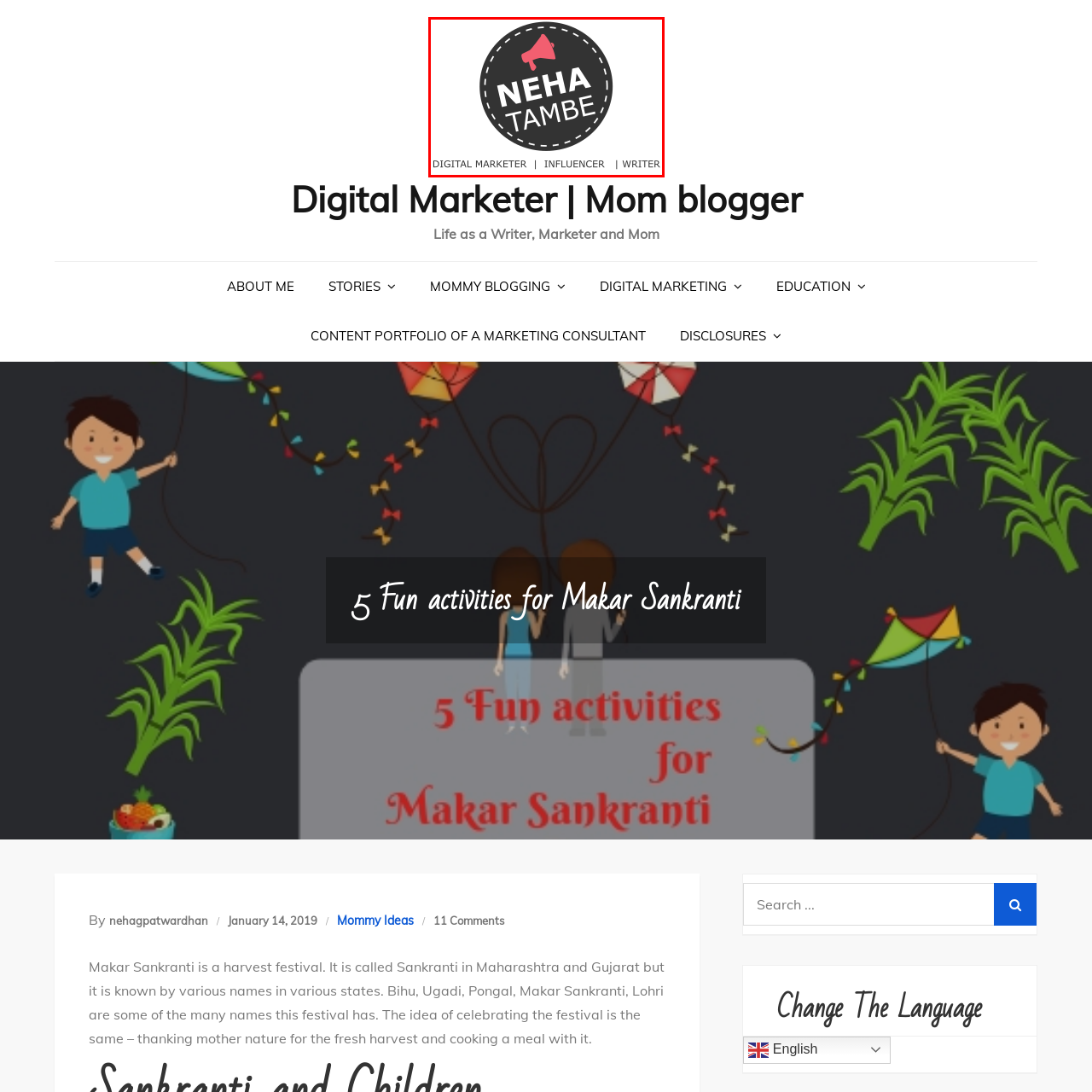Identify the content inside the red box and answer the question using a brief word or phrase: How many professional roles are listed below Neha Tambe's name?

Three